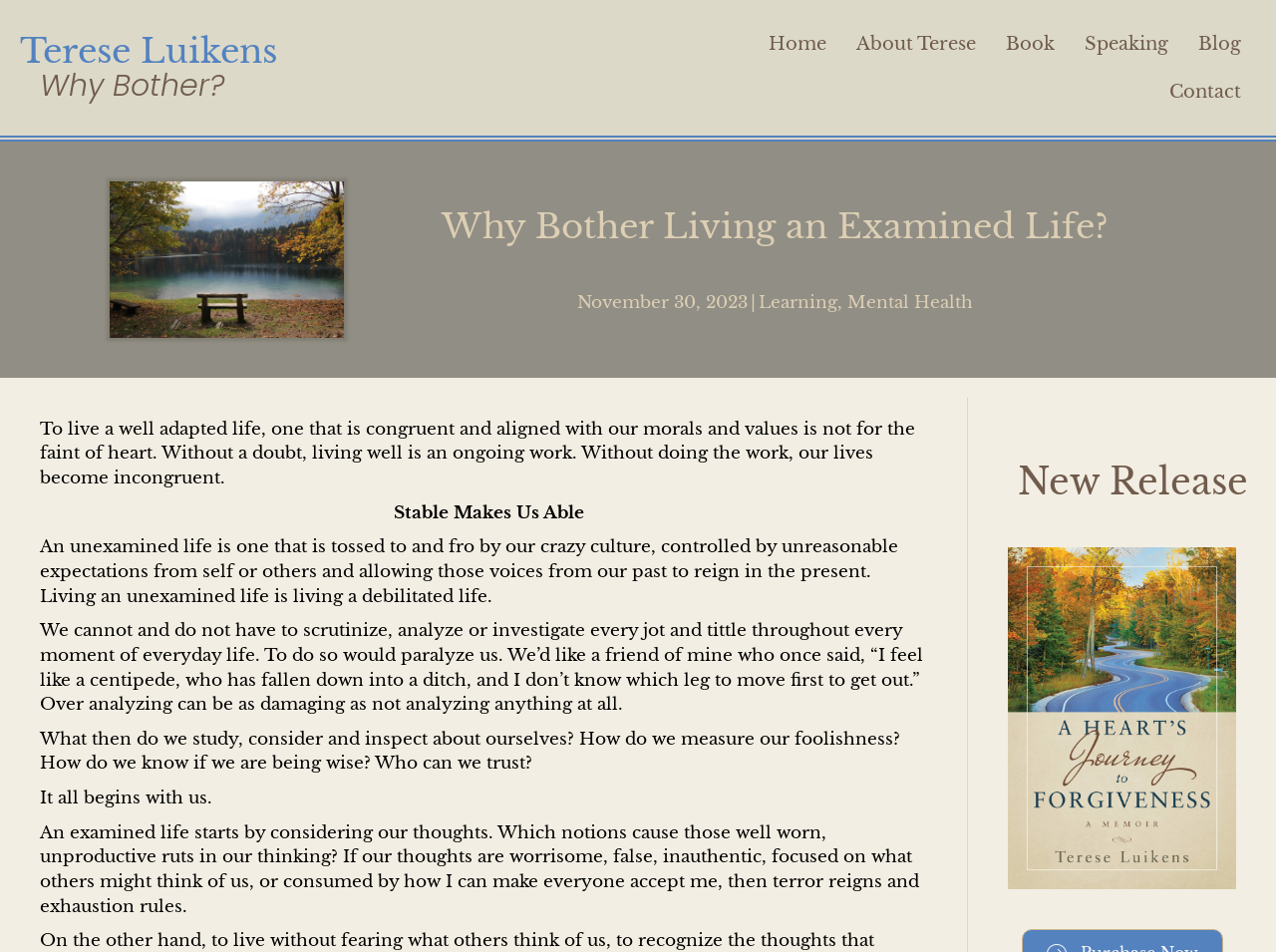Please pinpoint the bounding box coordinates for the region I should click to adhere to this instruction: "Explore the 'Blog' page".

[0.931, 0.026, 0.98, 0.066]